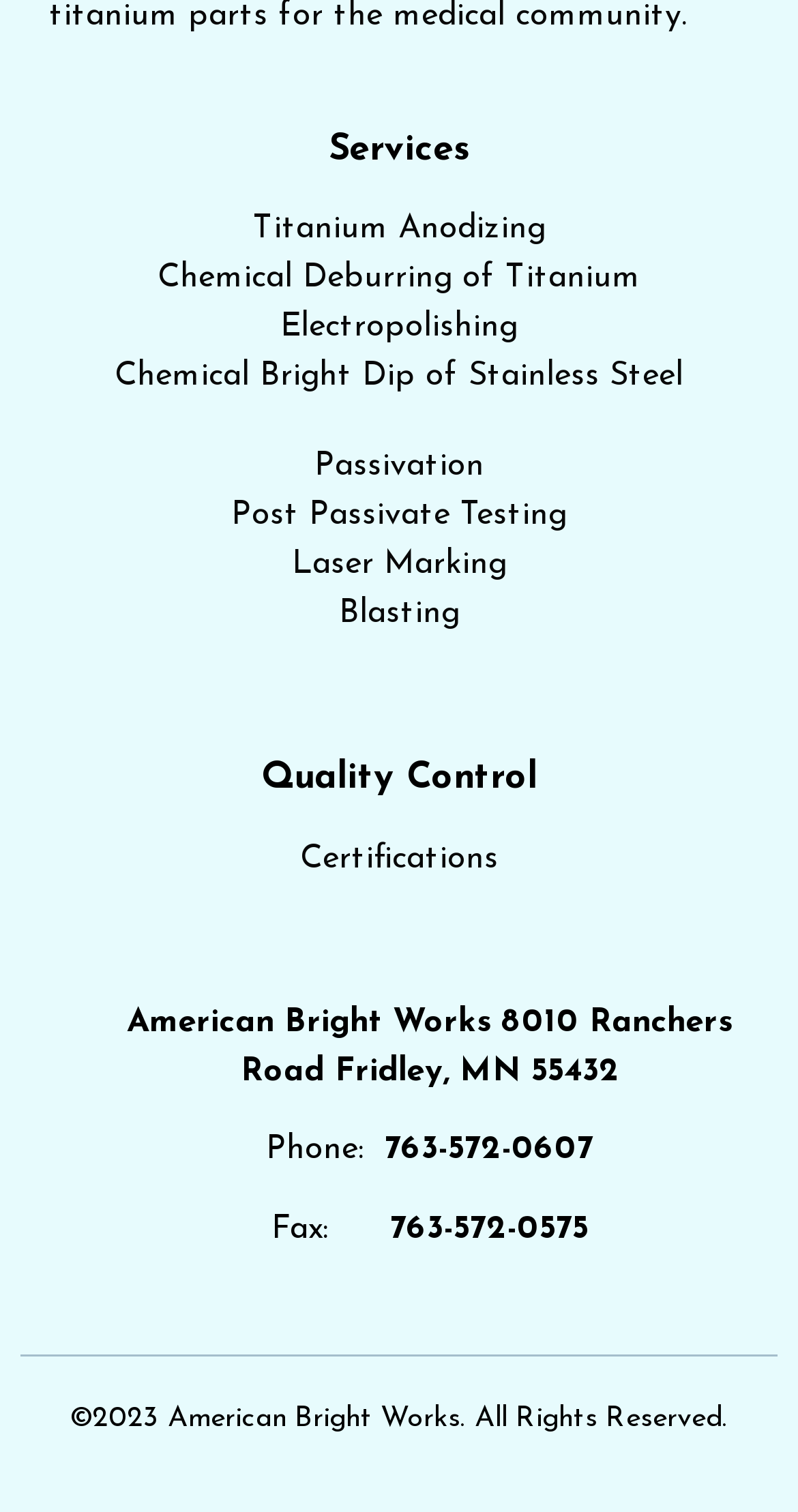What is the phone number of American Bright Works?
Answer the question with as much detail as possible.

The phone number of American Bright Works can be found at the bottom of the webpage, next to the 'Phone:' label, which is 763-572-0607.